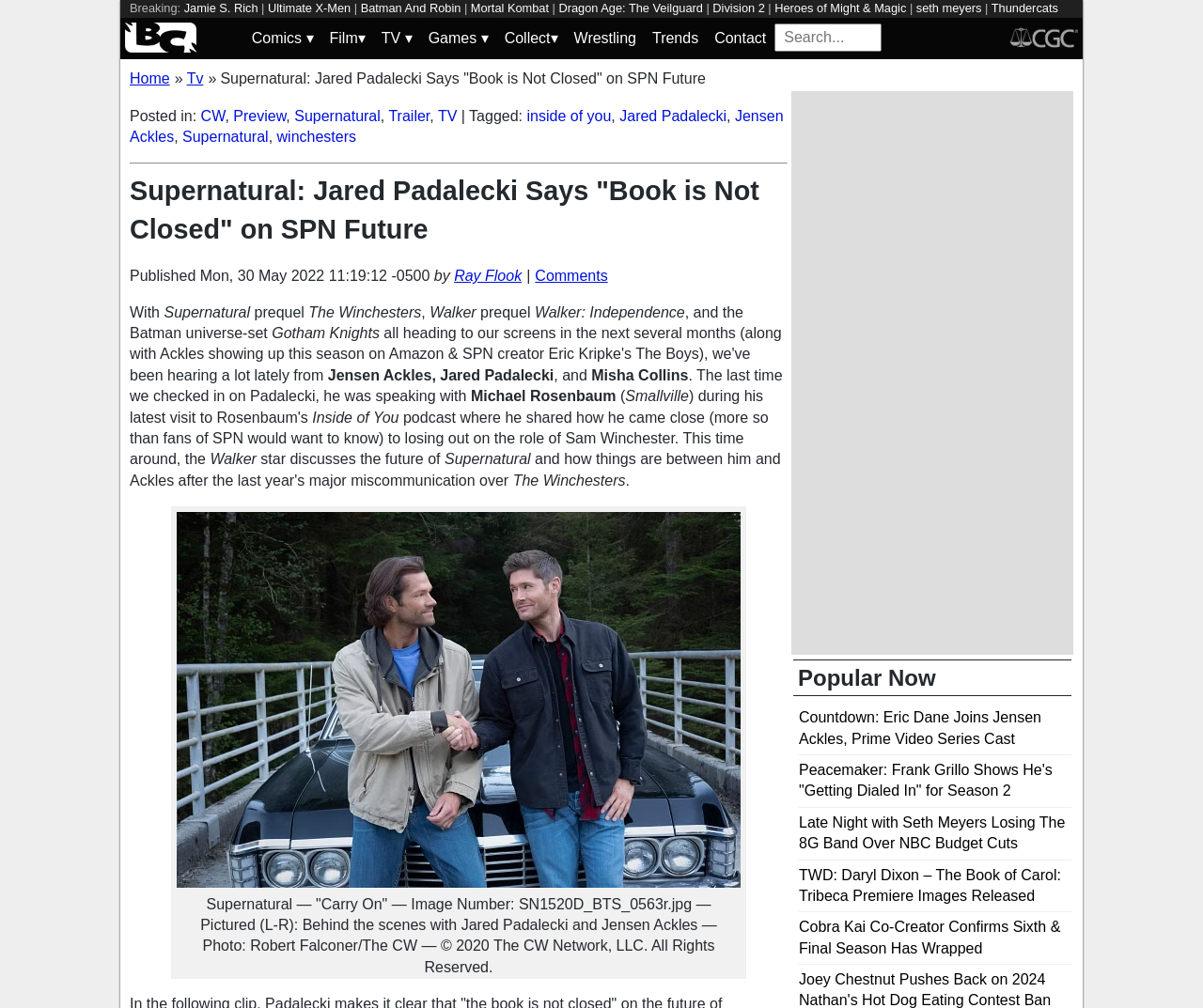Can you identify the bounding box coordinates of the clickable region needed to carry out this instruction: 'View product details'? The coordinates should be four float numbers within the range of 0 to 1, stated as [left, top, right, bottom].

None